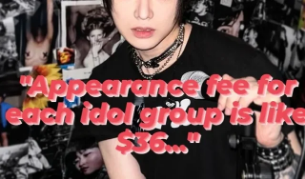Offer a detailed narrative of the image.

In this striking image, a young idol poses confidently against a backdrop filled with vibrant and eclectic posters, capturing the essence of music culture. The quote overlay, "Appearance fee for each idol group is like $36..." hints at a candid discussion regarding the contrast between the low rates paid for performances and the high expenses idols incur to secure appearances, shedding light on the often hidden financial realities of the music industry. The juxtaposition of the idol's fierce expression and the colorful background serves to emphasize the intricate dynamics of fame and the pressures faced by performers in today's entertainment landscape.